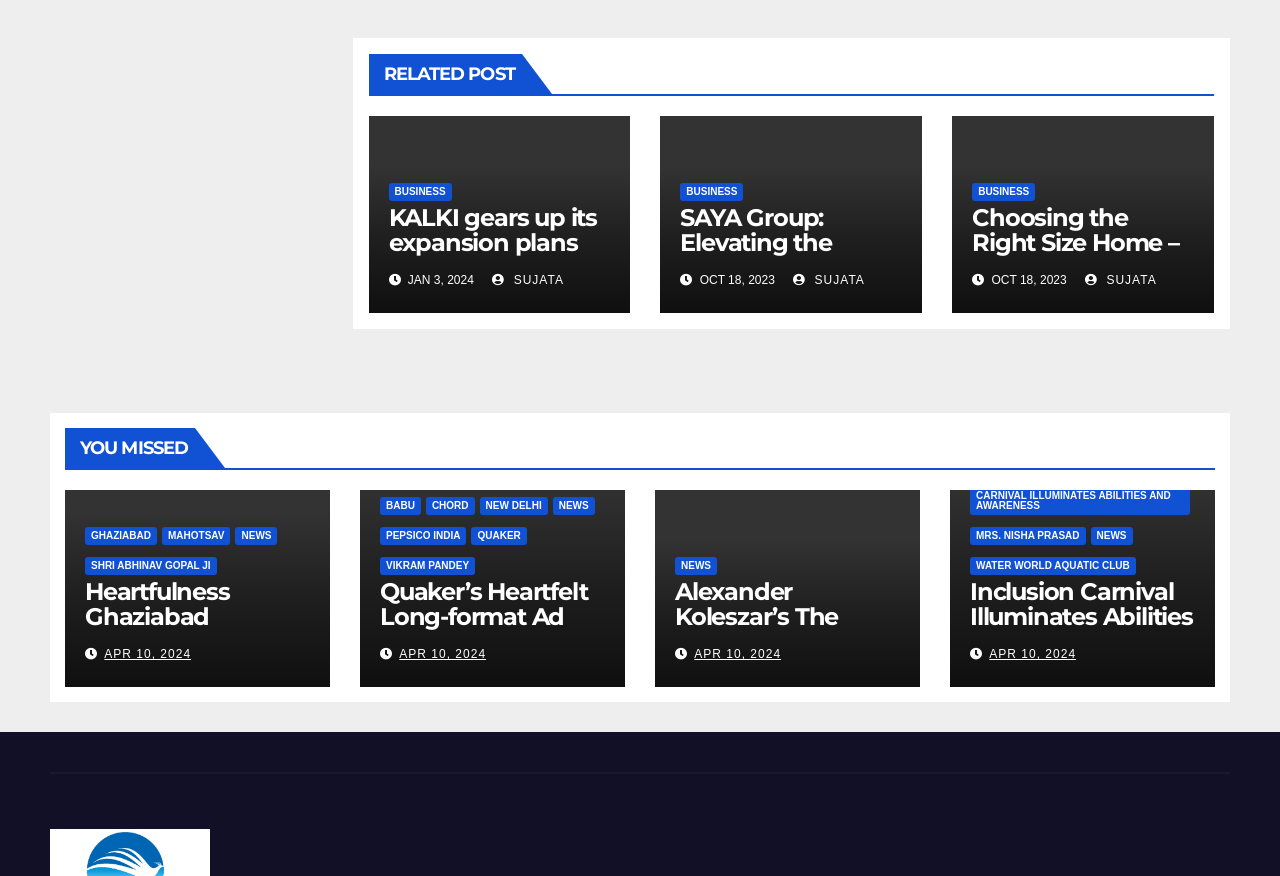Can you find the bounding box coordinates for the element that needs to be clicked to execute this instruction: "Click on 'Heartfulness Ghaziabad Spirituality Mahotsav'"? The coordinates should be given as four float numbers between 0 and 1, i.e., [left, top, right, bottom].

[0.066, 0.659, 0.179, 0.778]